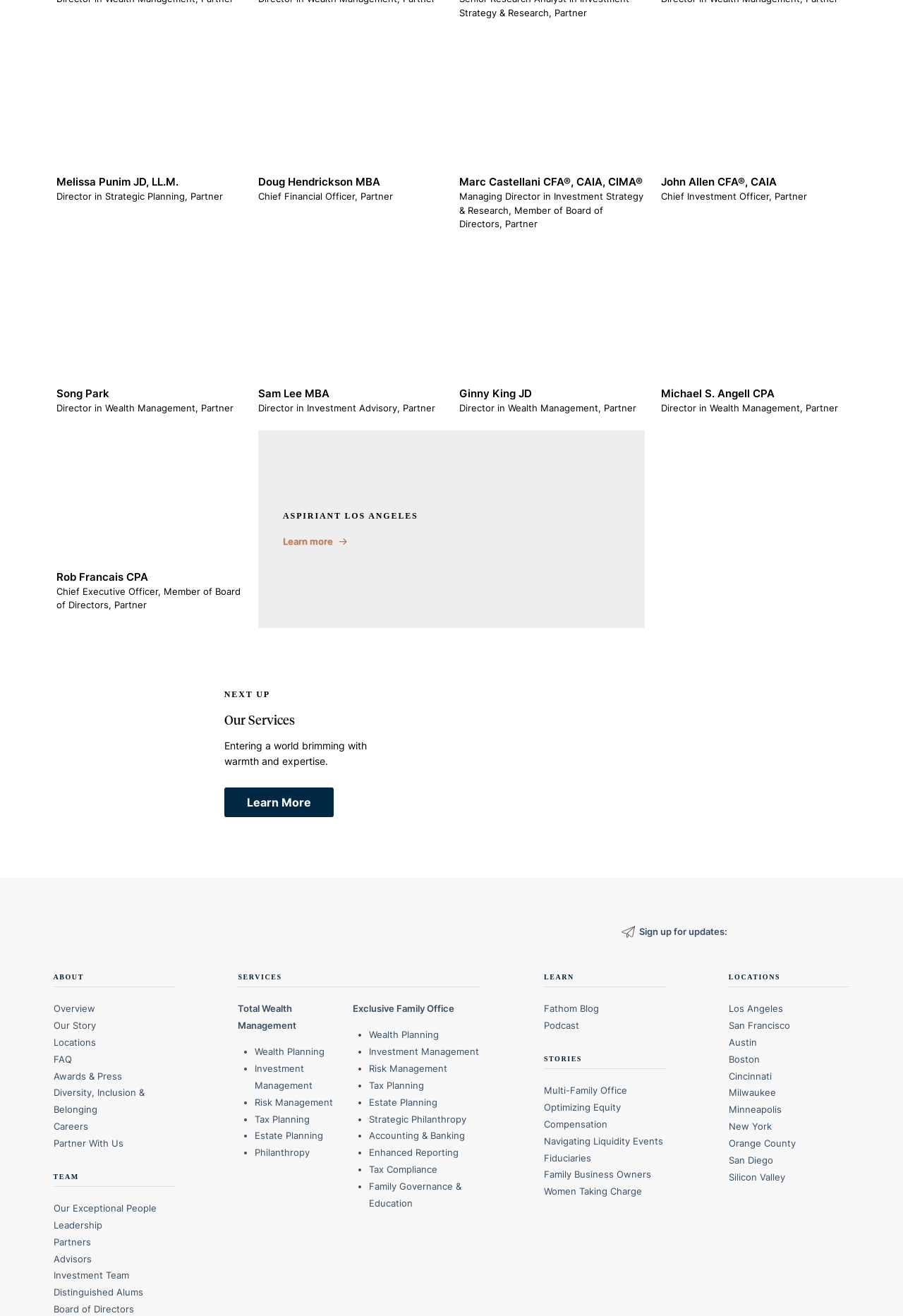Extract the bounding box coordinates for the UI element described by the text: "Milwaukee". The coordinates should be in the form of [left, top, right, bottom] with values between 0 and 1.

[0.807, 0.826, 0.859, 0.835]